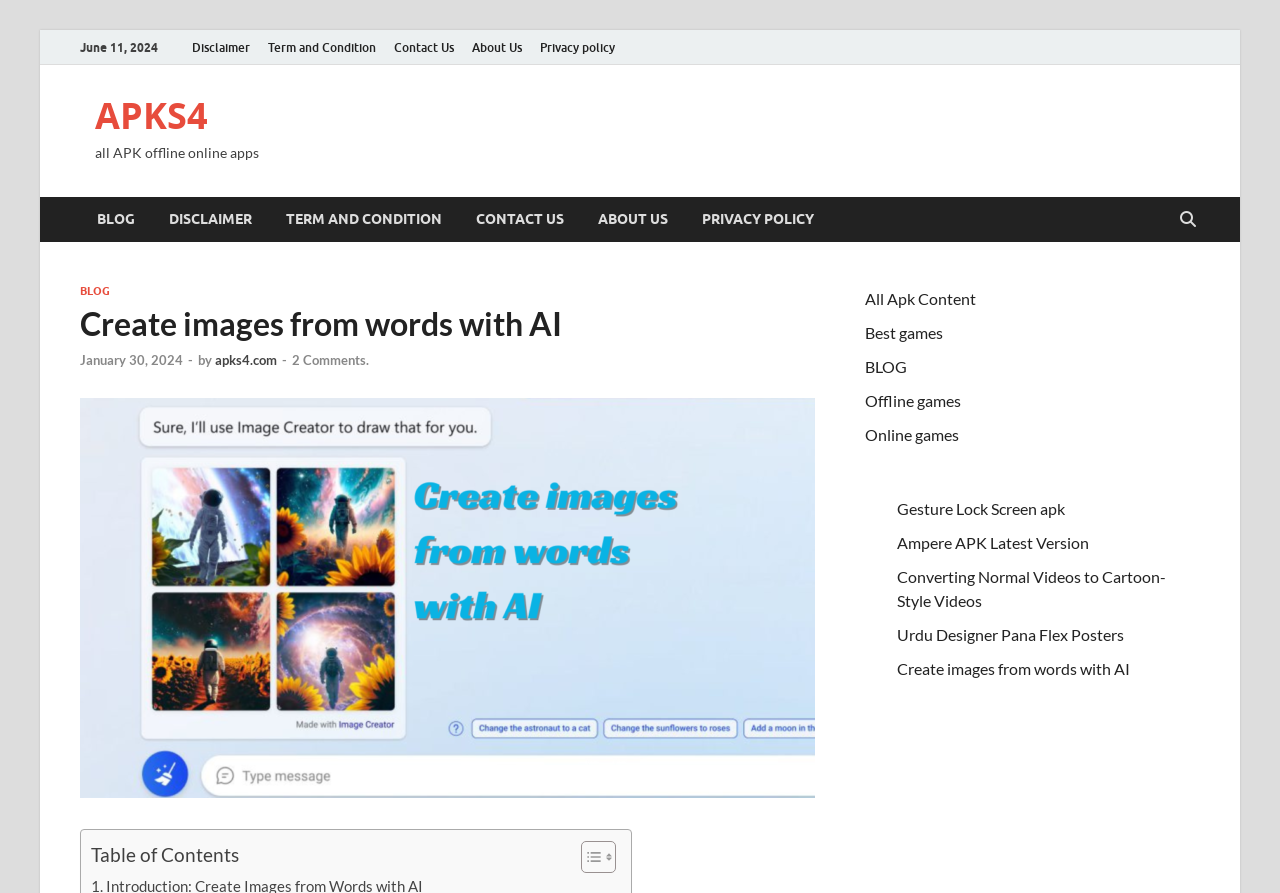Use the details in the image to answer the question thoroughly: 
What type of content is listed in the right sidebar?

I observed that the right sidebar contains a list of links, including 'All Apk Content', 'Best games', 'Offline games', and 'Online games', which suggests that the content listed is related to APK files and games.